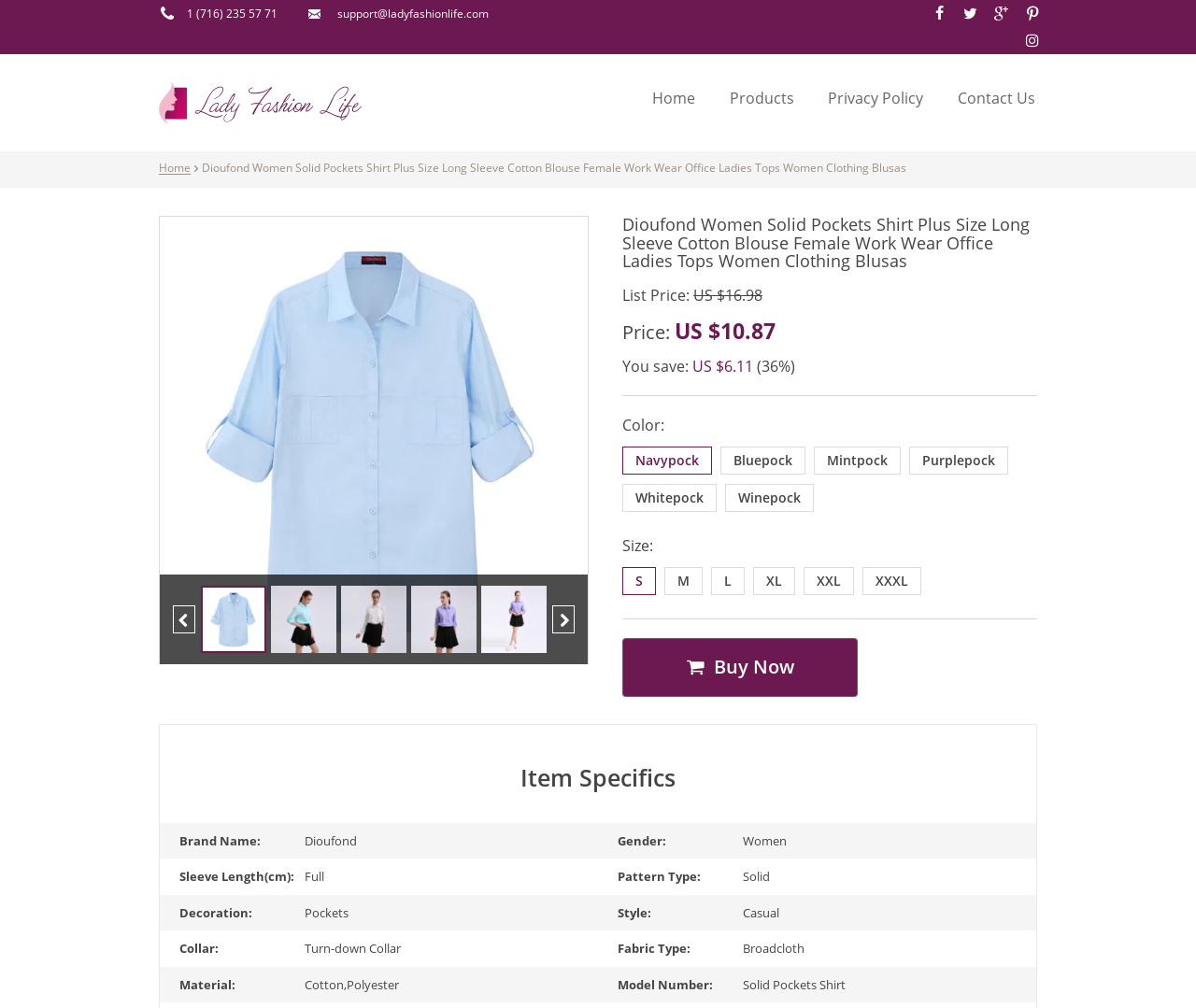Please determine the bounding box coordinates of the element's region to click in order to carry out the following instruction: "View previous product". The coordinates should be four float numbers between 0 and 1, i.e., [left, top, right, bottom].

[0.145, 0.6, 0.163, 0.628]